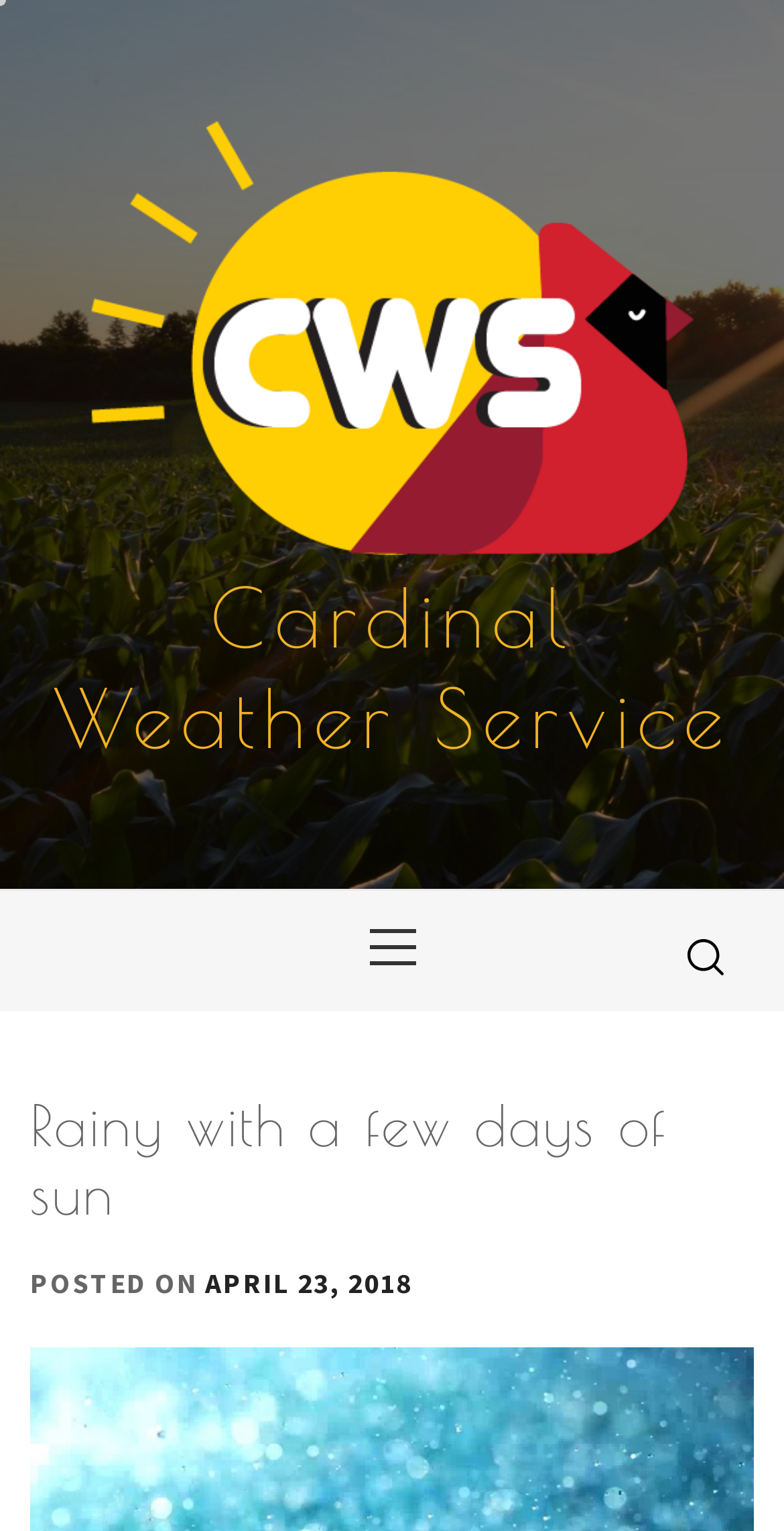Please extract the webpage's main title and generate its text content.

Rainy with a few days of sun